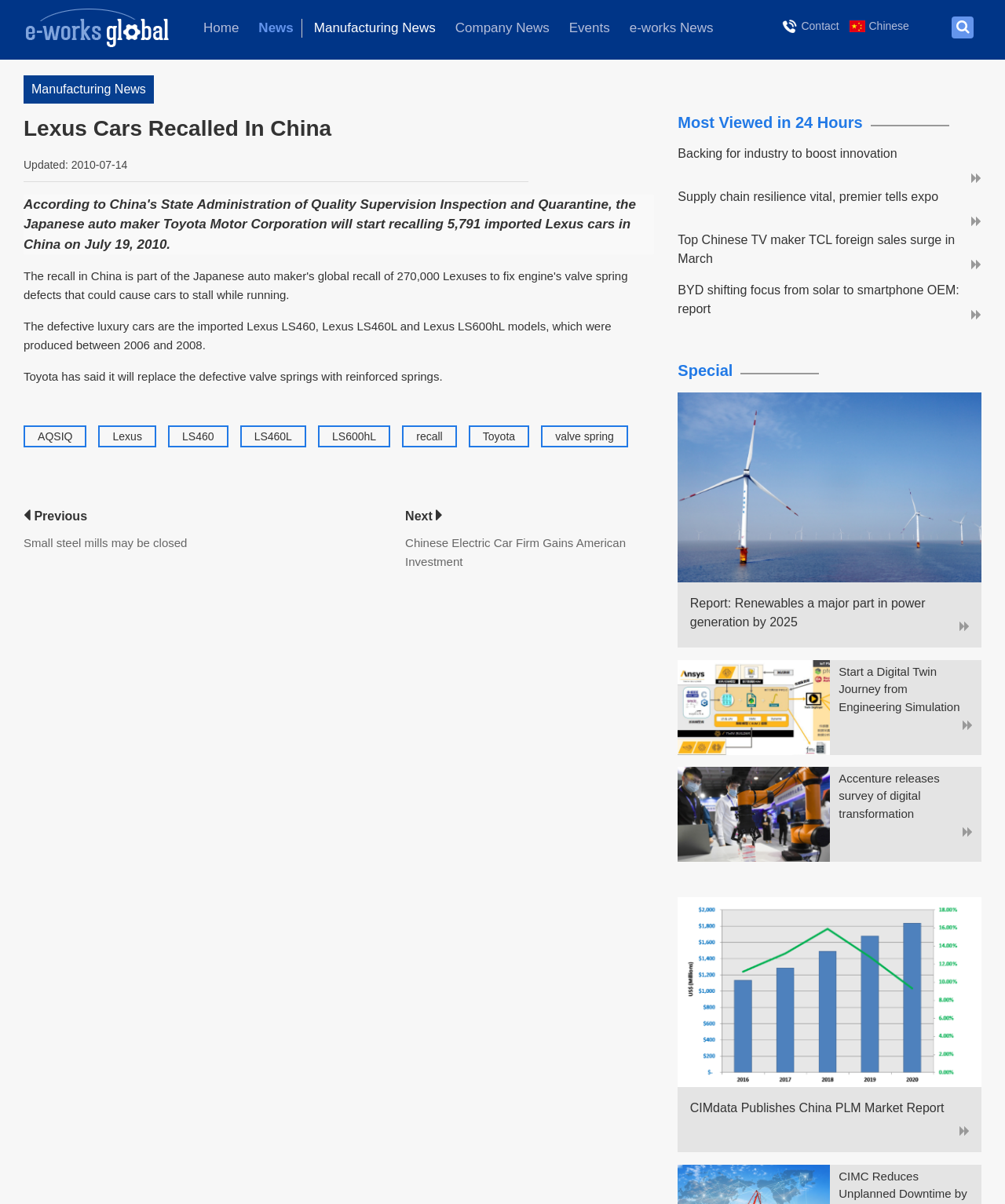What is the language option available on the top right?
Please give a detailed and elaborate answer to the question.

I looked at the top right section of the webpage and found a link element with the text 'Chinese'. This suggests that the language option available is Chinese.